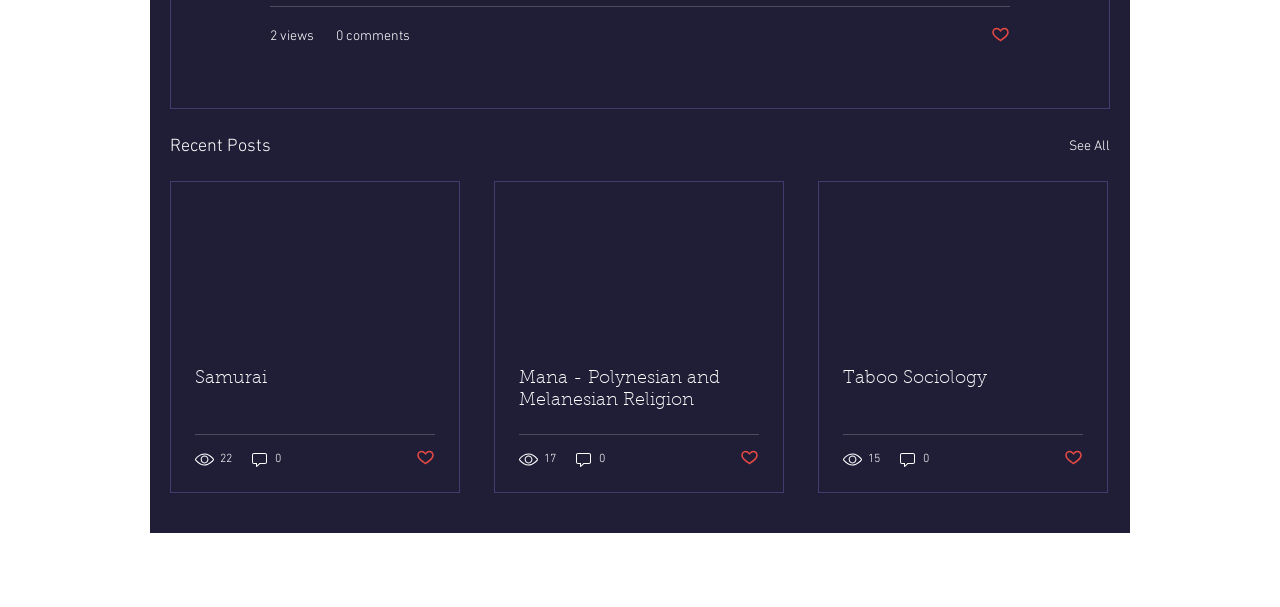Please specify the bounding box coordinates for the clickable region that will help you carry out the instruction: "Click the 'Twitter Clean' link".

[0.836, 0.921, 0.852, 0.954]